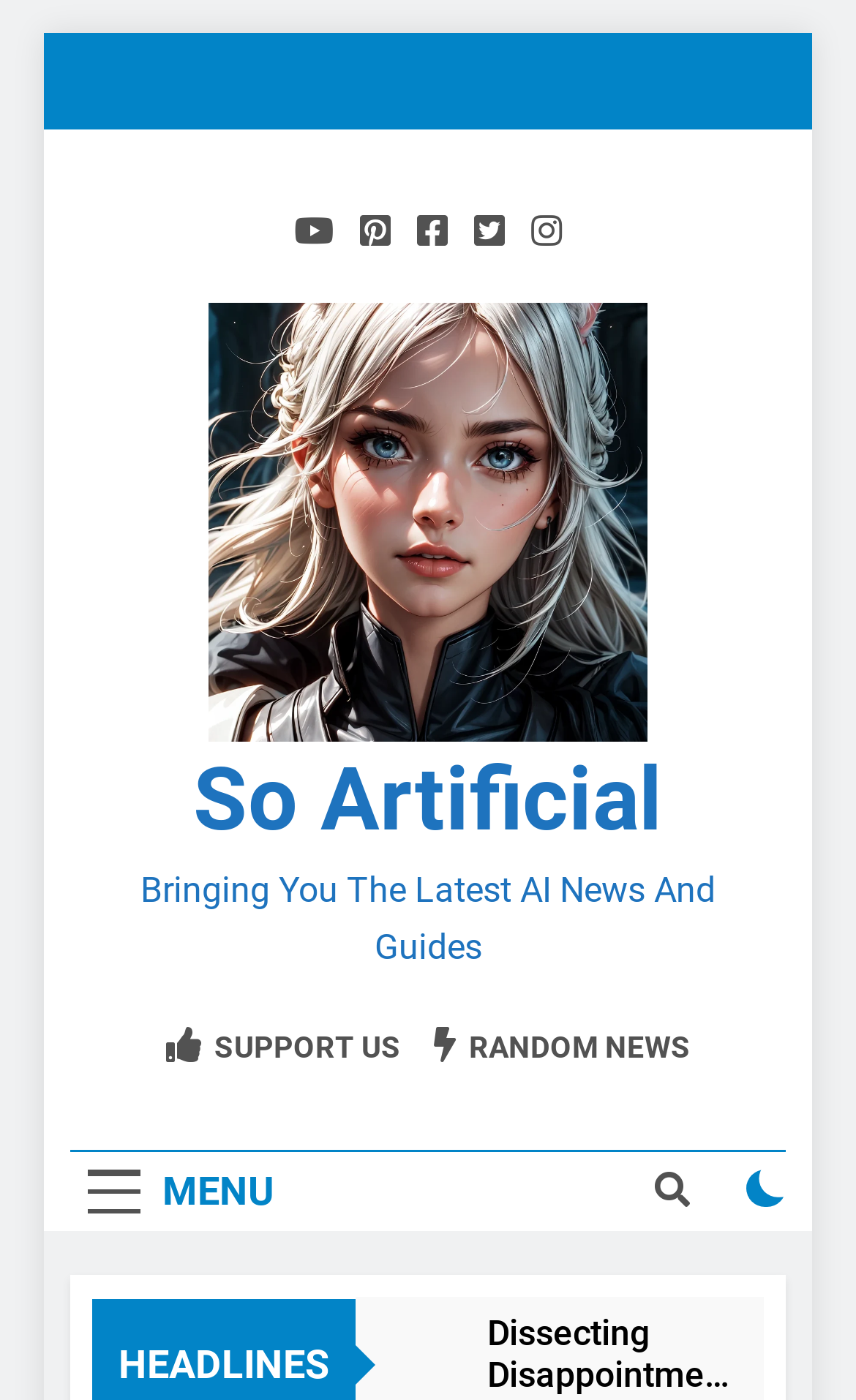Articulate a detailed summary of the webpage's content and design.

The webpage appears to be a news or blog website focused on Artificial Intelligence, with a prominent title "OpenAI's (ChatGPT) rival Stable Diffusion maker seeks funding" at the top. 

On the top-left corner, there is a "Skip to content" link. Below it, there are several social media links, represented by icons, aligned horizontally. 

To the right of these icons, there is a link "So Artificial" with an accompanying image. Below this link, there is a text "Bringing You The Latest AI News And Guides". 

Further down, there are two more links: "SUPPORT US" and "RANDOM NEWS", positioned side by side. 

On the bottom-left corner, there is a "MENU" button, and to its right, there is a button with a search icon. 

On the bottom-right corner, there is an unchecked checkbox. 

Above the checkbox, there is a "HEADLINES" title. Below it, there is a news headline "Dissecting Disappointment: Rabbit R1 and Humane AI Pin Teardown Reveals Missed Opportunities", which is also a clickable link.